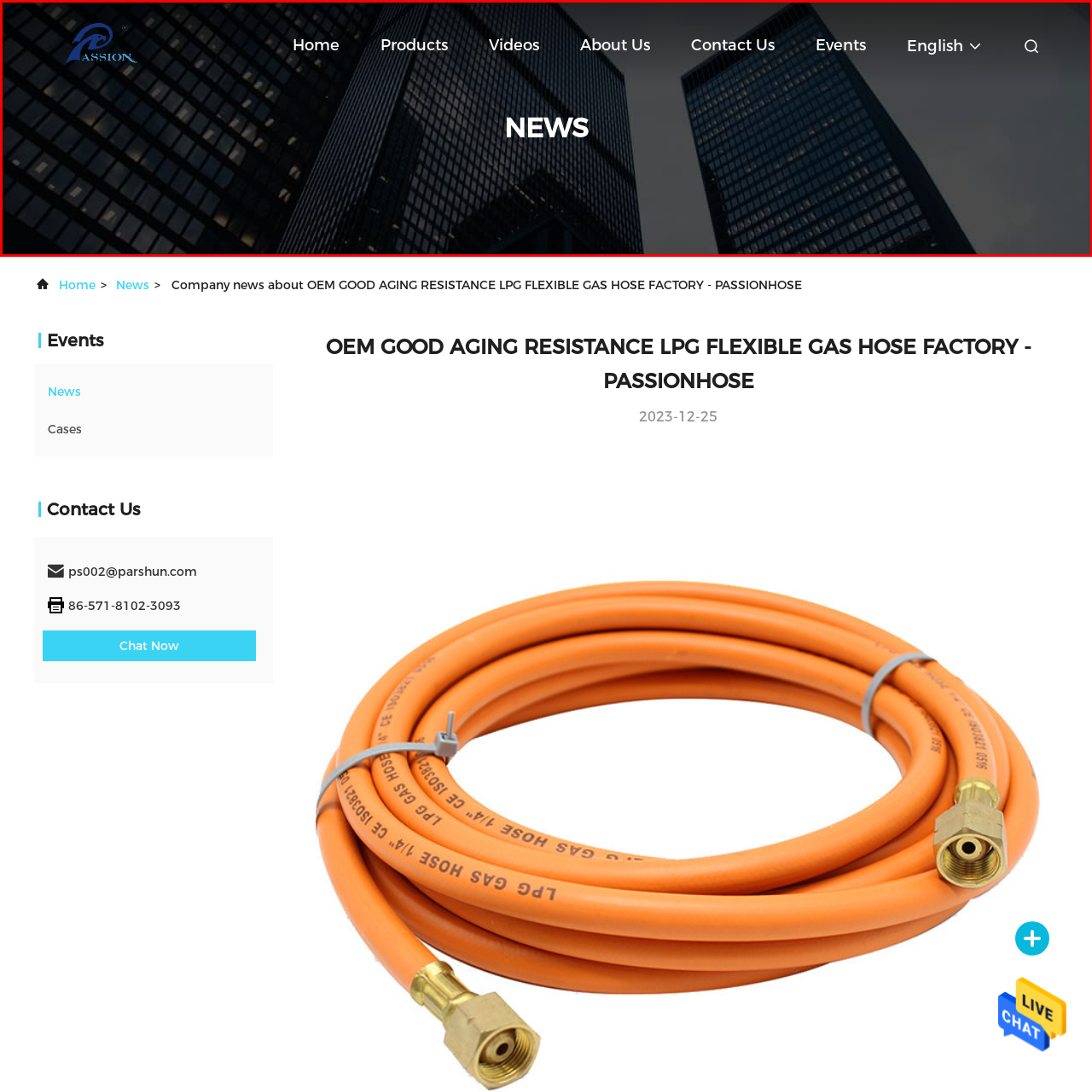What type of products does the company focus on?
Inspect the image portion within the red bounding box and deliver a detailed answer to the question.

The webpage invites visitors to explore the latest updates about the company, with a focus on their OEM products, including the 'GOOD AGING RESISTANCE LPG FLEXIBLE GAS HOSE'.